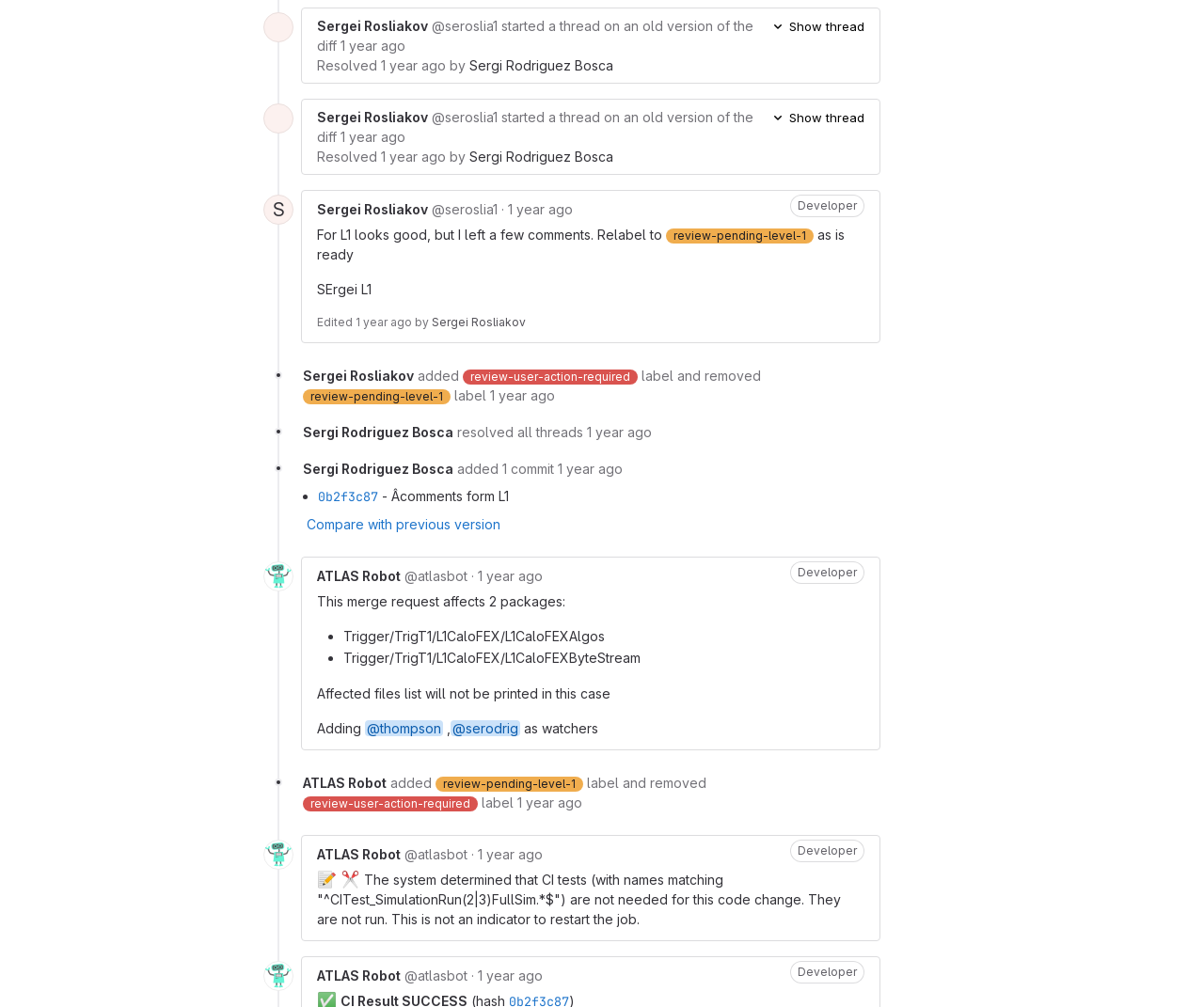Find the bounding box coordinates of the area to click in order to follow the instruction: "Click on the 'Show thread' button".

[0.64, 0.017, 0.724, 0.035]